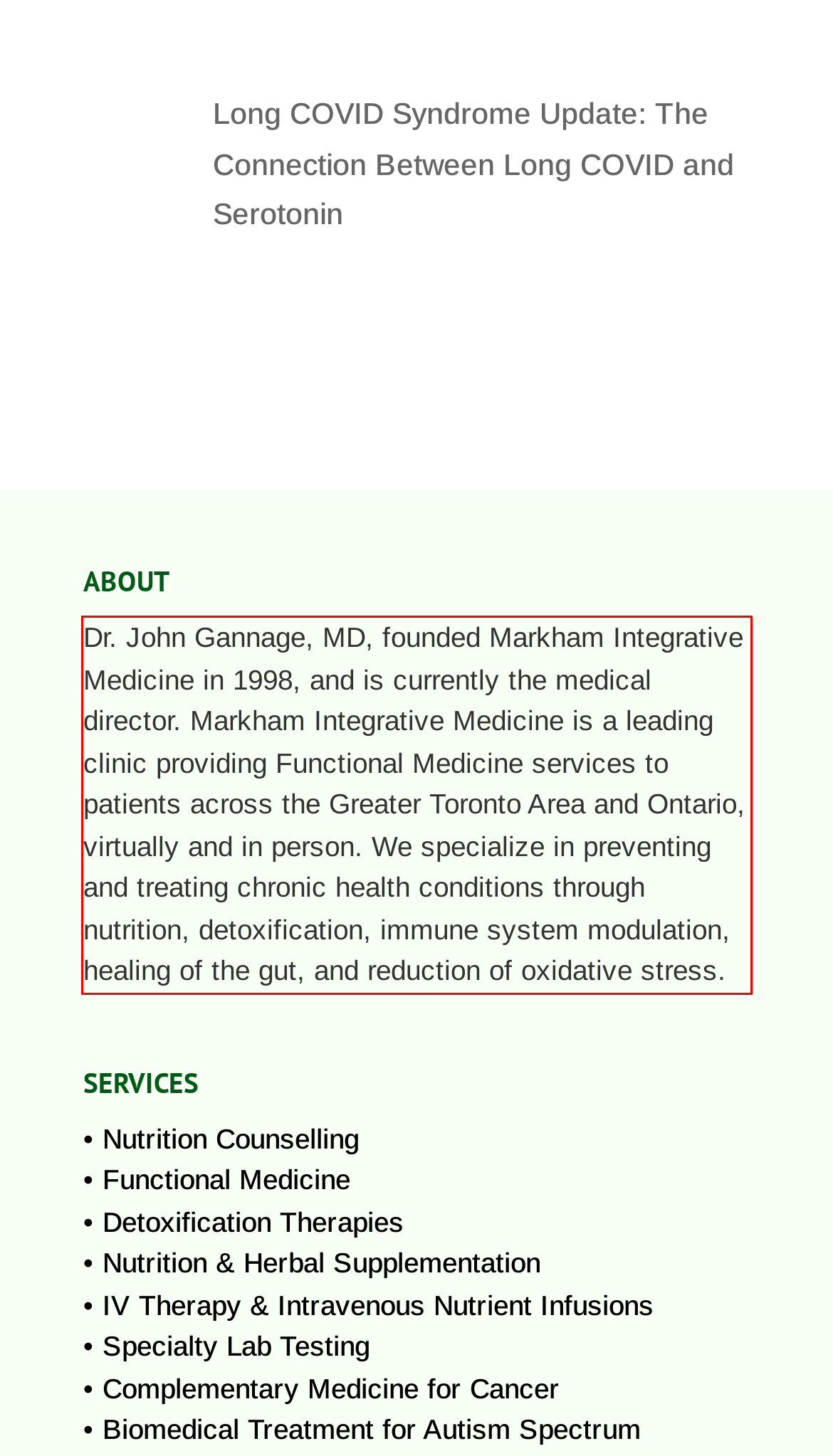Please analyze the provided webpage screenshot and perform OCR to extract the text content from the red rectangle bounding box.

Dr. John Gannage, MD, founded Markham Integrative Medicine in 1998, and is currently the medical director. Markham Integrative Medicine is a leading clinic providing Functional Medicine services to patients across the Greater Toronto Area and Ontario, virtually and in person. We specialize in preventing and treating chronic health conditions through nutrition, detoxification, immune system modulation, healing of the gut, and reduction of oxidative stress.